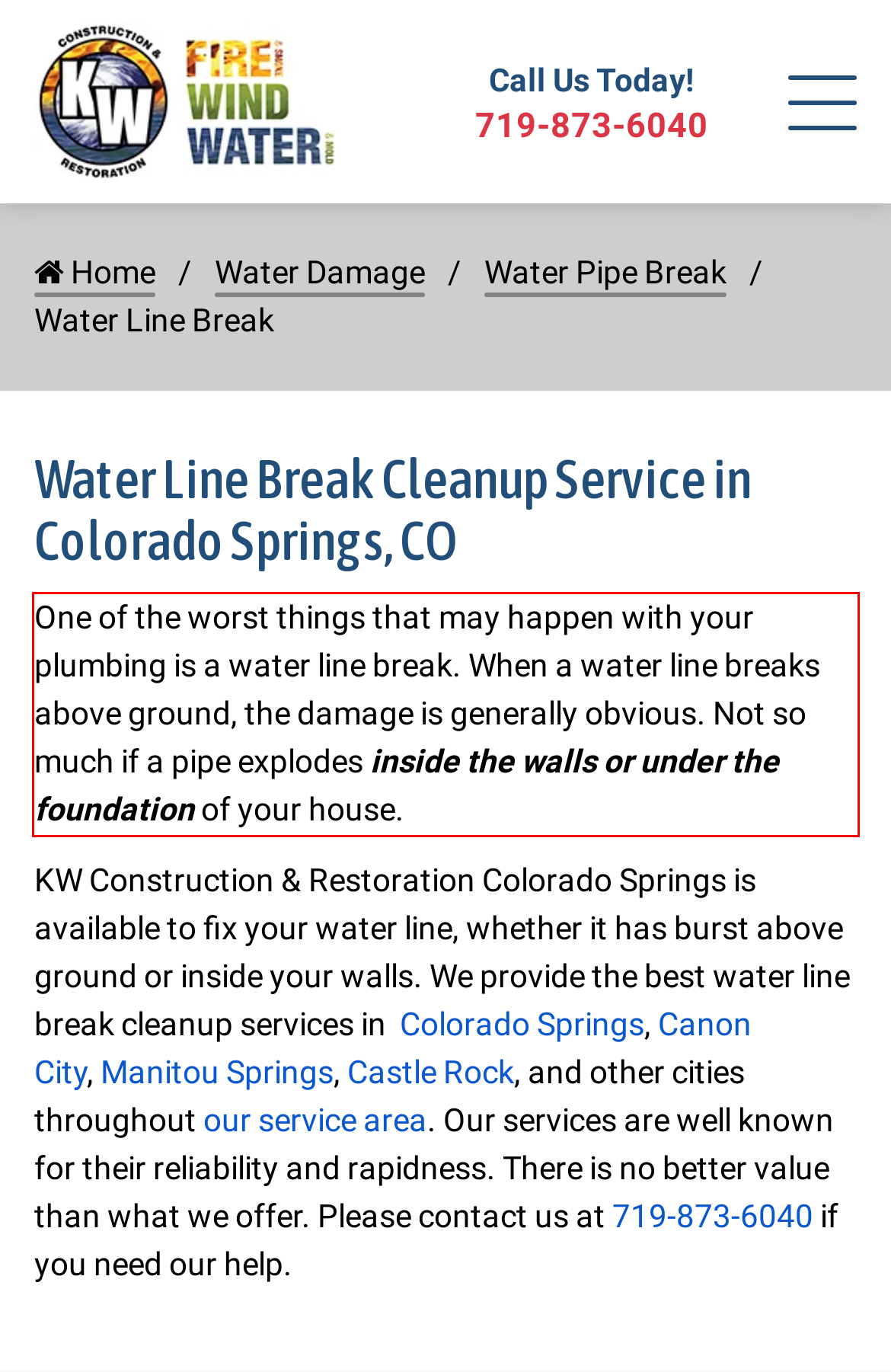Given a screenshot of a webpage containing a red rectangle bounding box, extract and provide the text content found within the red bounding box.

One of the worst things that may happen with your plumbing is a water line break. When a water line breaks above ground, the damage is generally obvious. Not so much if a pipe explodes inside the walls or under the foundation of your house.